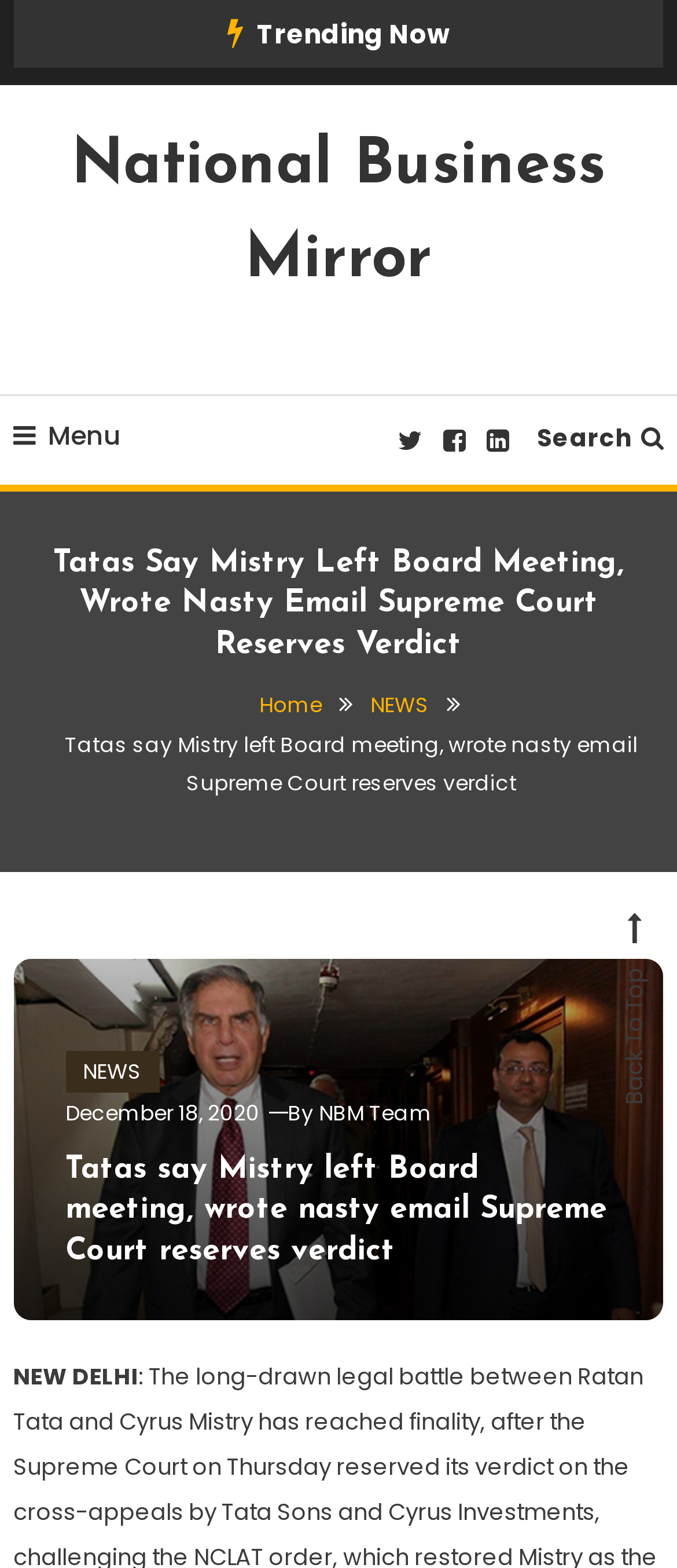Please locate the bounding box coordinates of the element that needs to be clicked to achieve the following instruction: "Go back to top". The coordinates should be four float numbers between 0 and 1, i.e., [left, top, right, bottom].

[0.913, 0.617, 0.962, 0.705]